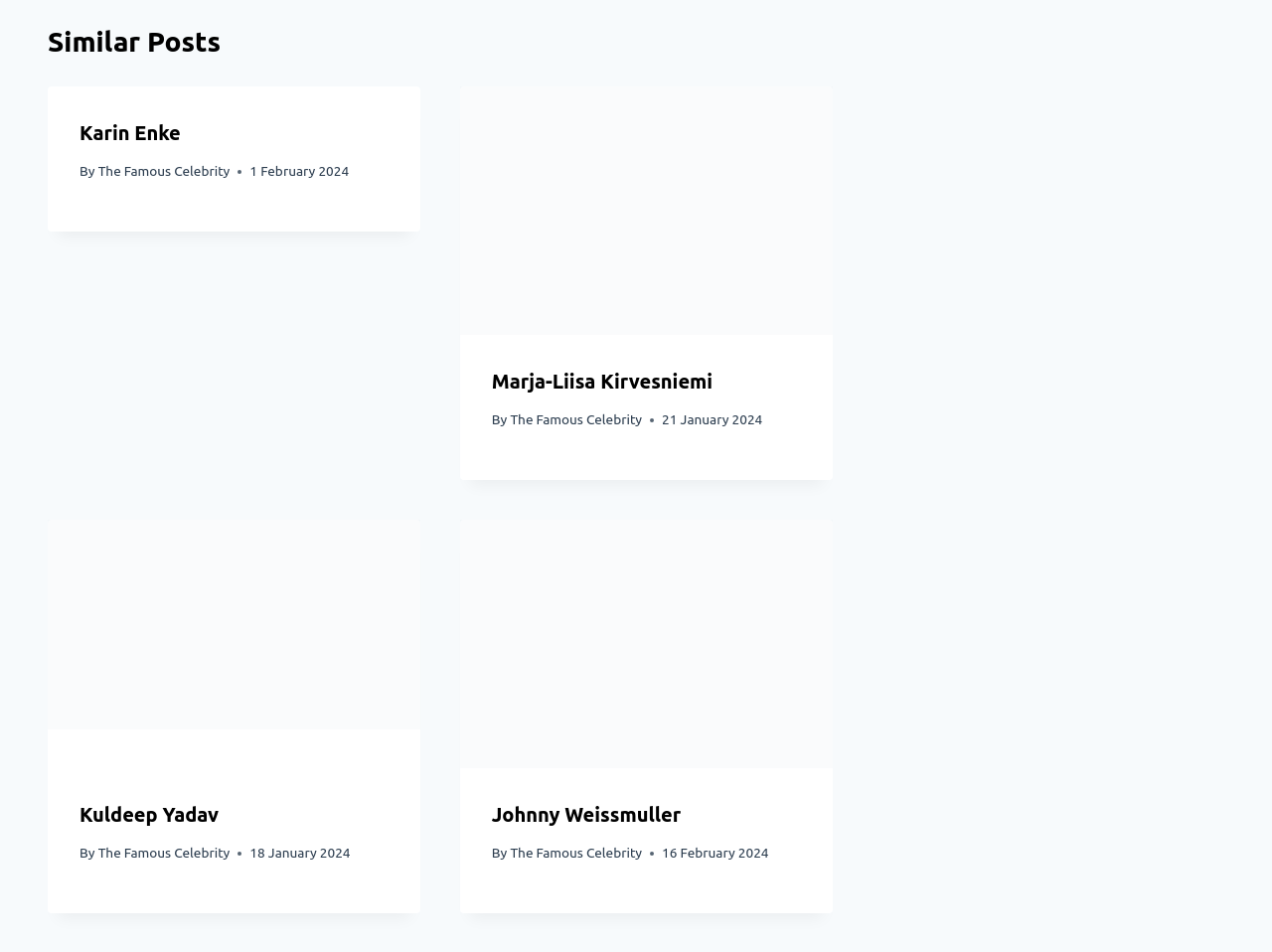Use the details in the image to answer the question thoroughly: 
Who is the author of the second article?

The second article has a link element with the text 'The Famous Celebrity', which is likely the author of the article, as it is preceded by the text 'By'.